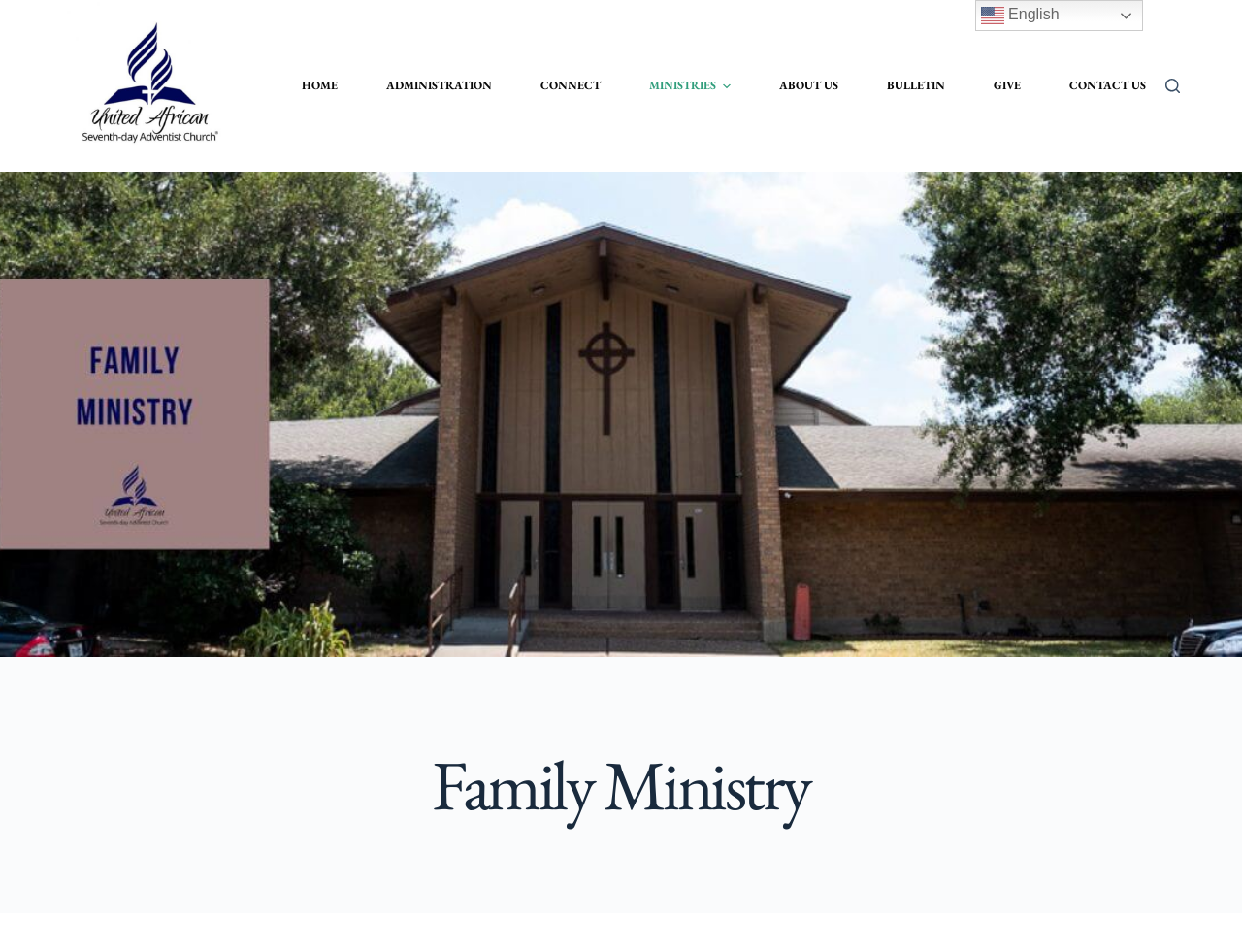Could you indicate the bounding box coordinates of the region to click in order to complete this instruction: "Switch to English language".

[0.785, 0.0, 0.92, 0.033]